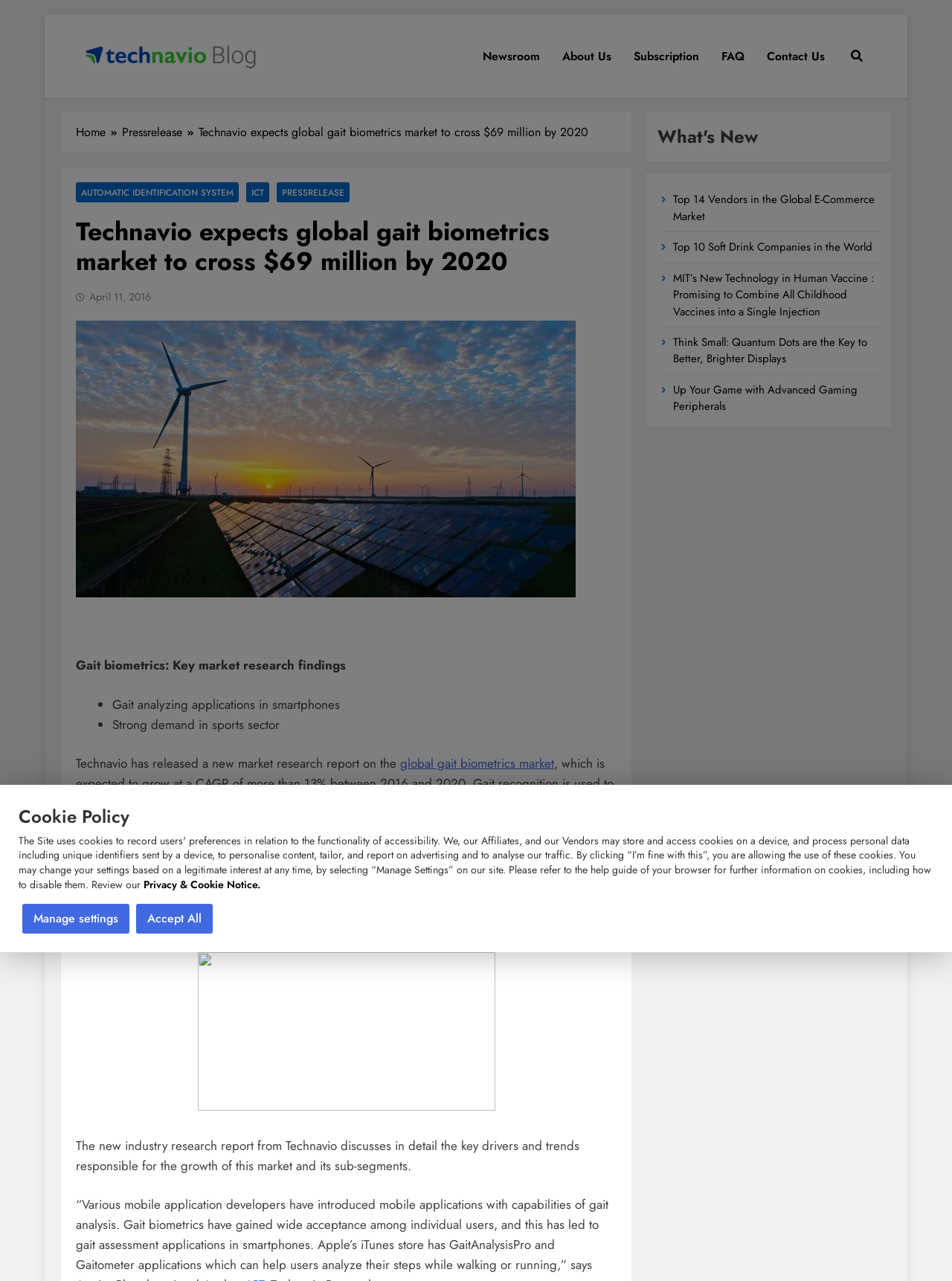Use a single word or phrase to answer the following:
What is the name of the company that released the market research report?

Technavio